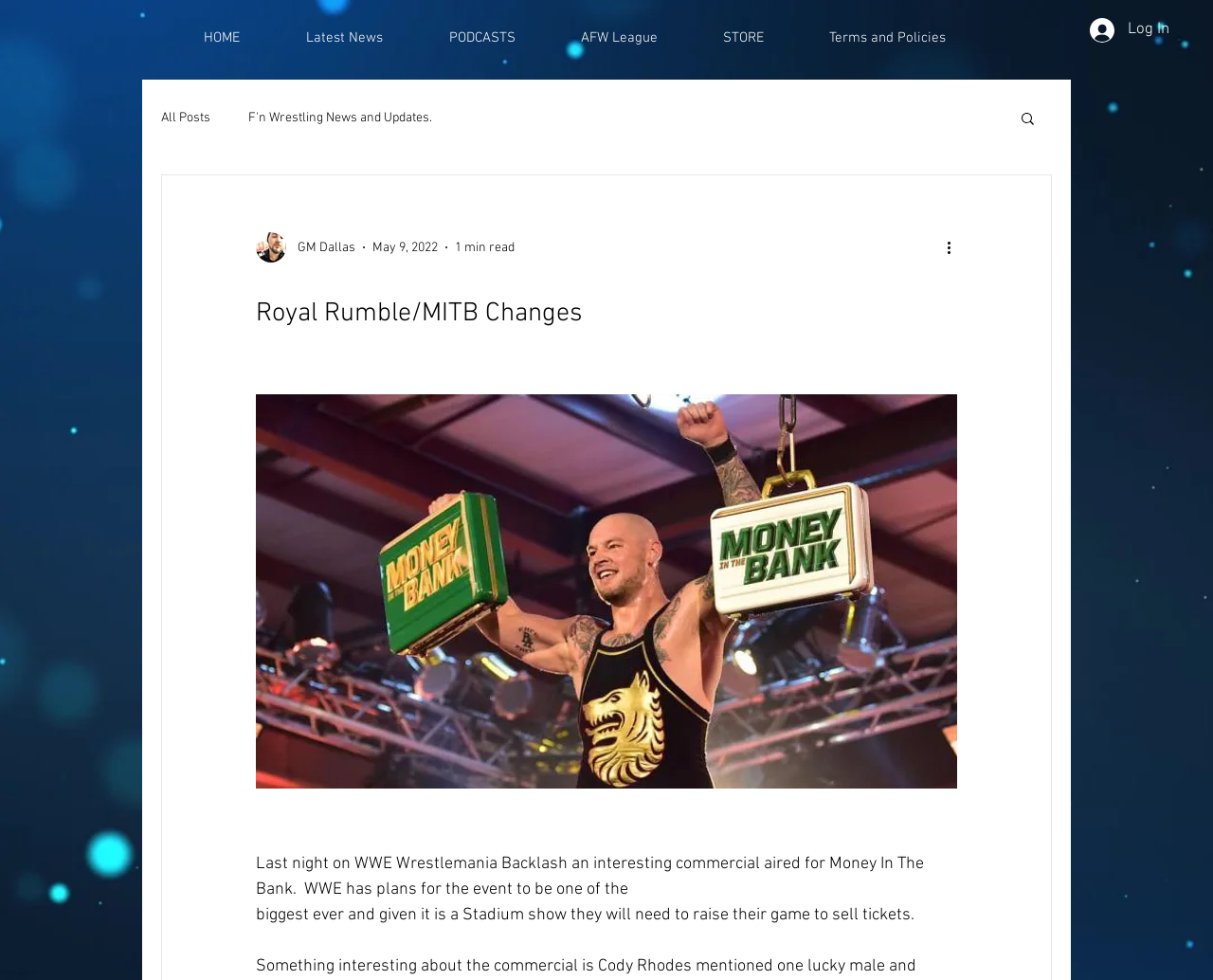What is the headline of the webpage?

Royal Rumble/MITB Changes